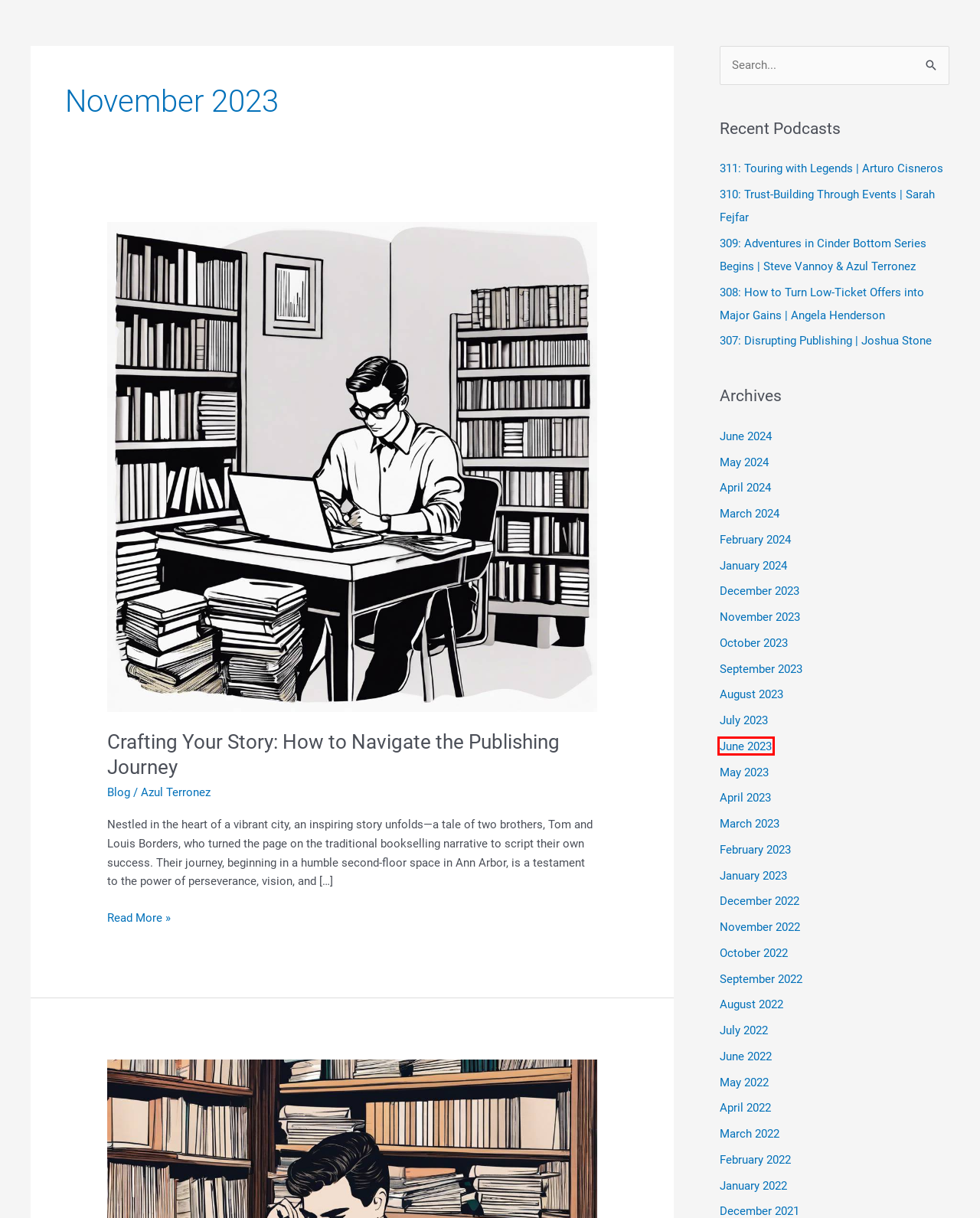You see a screenshot of a webpage with a red bounding box surrounding an element. Pick the webpage description that most accurately represents the new webpage after interacting with the element in the red bounding box. The options are:
A. January 2024 | Authors Who Lead
B. July 2022 | Authors Who Lead
C. May 2022 | Authors Who Lead
D. December 2022 | Authors Who Lead
E. June 2023 | Authors Who Lead
F. March 2023 | Authors Who Lead
G. January 2022 | Authors Who Lead
H. October 2023 | Authors Who Lead

E